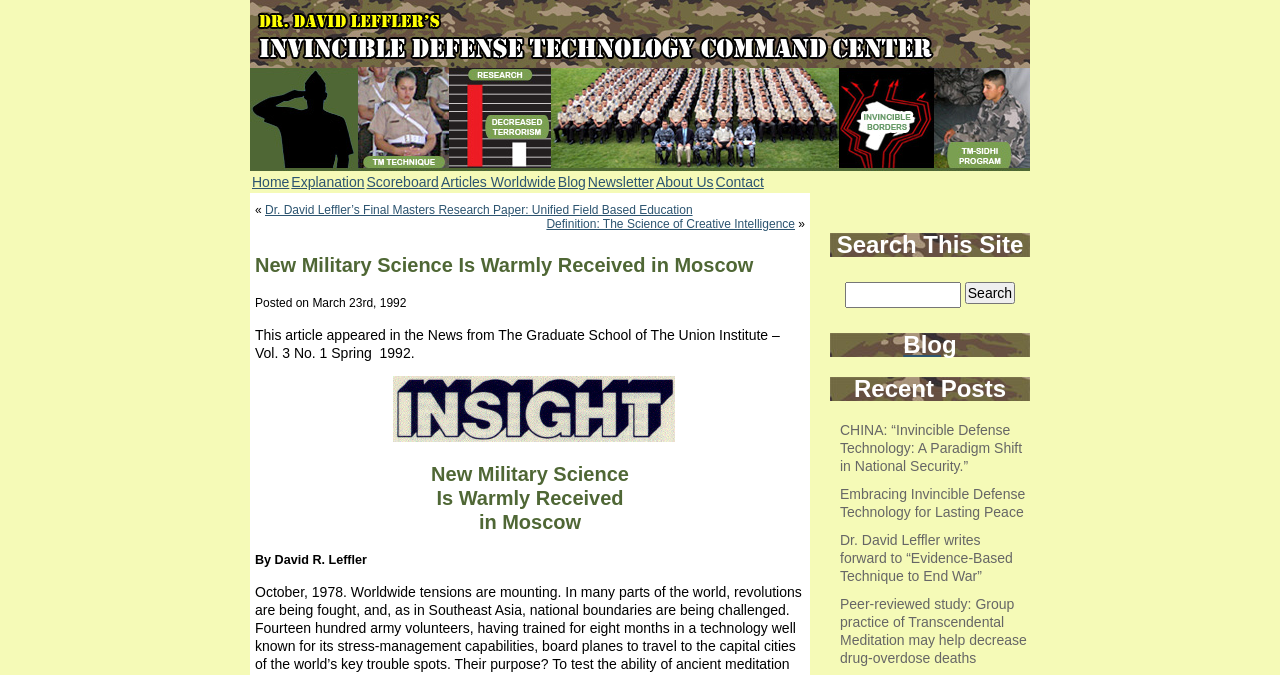Provide the bounding box coordinates for the area that should be clicked to complete the instruction: "Search for something".

[0.66, 0.418, 0.751, 0.456]